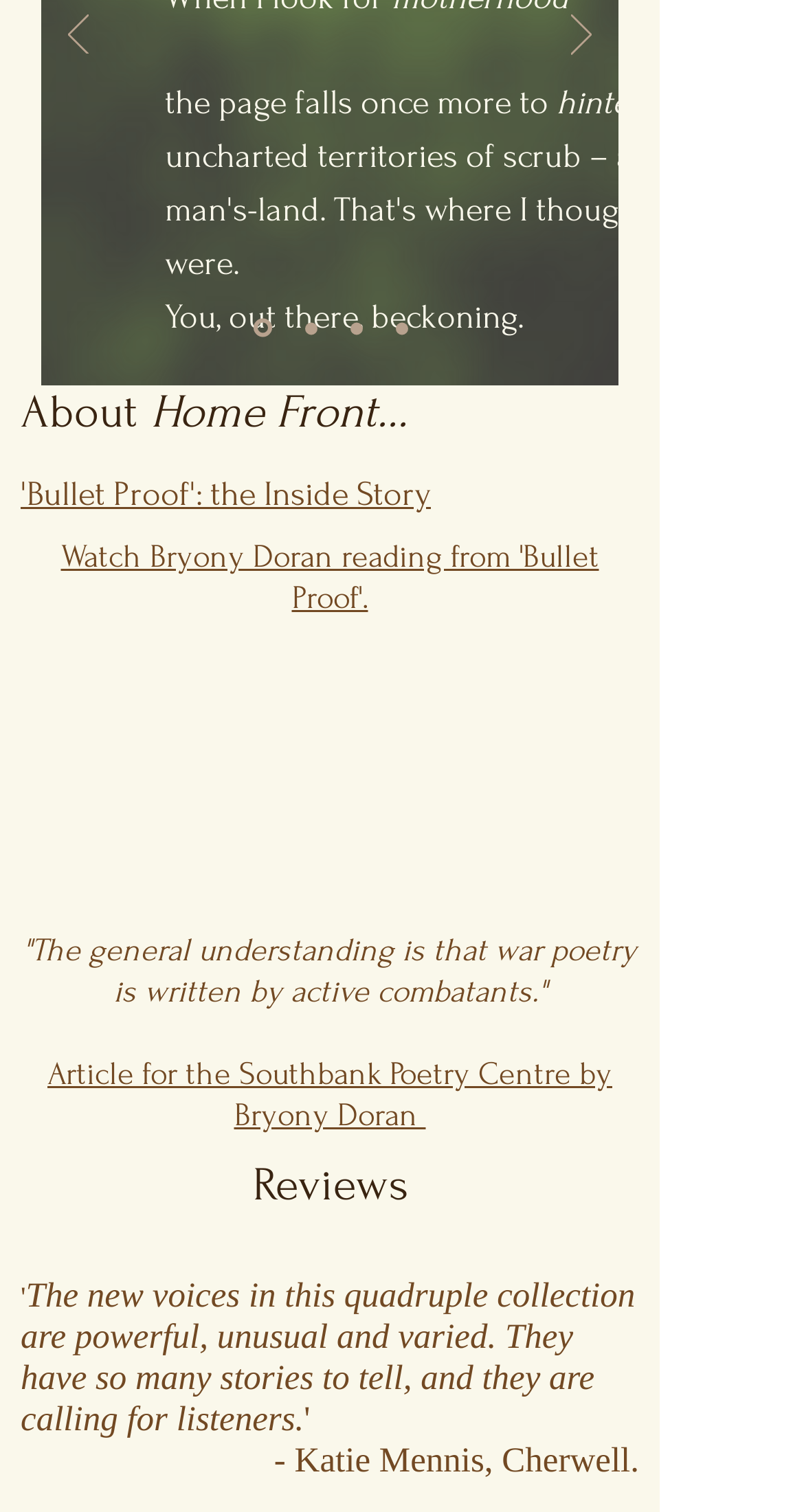Find the bounding box coordinates corresponding to the UI element with the description: "'Bullet Proof': the Inside Story". The coordinates should be formatted as [left, top, right, bottom], with values as floats between 0 and 1.

[0.026, 0.315, 0.536, 0.342]